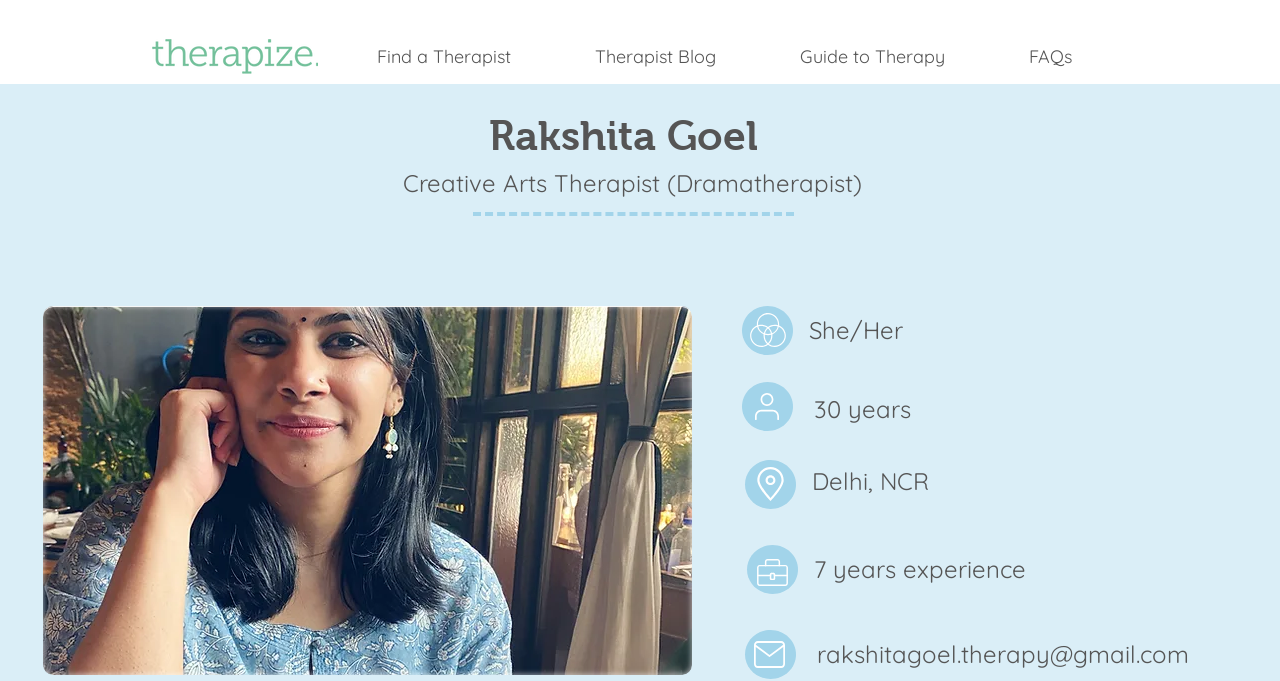Where is Rakshita Goel based?
Using the image, respond with a single word or phrase.

Delhi, NCR